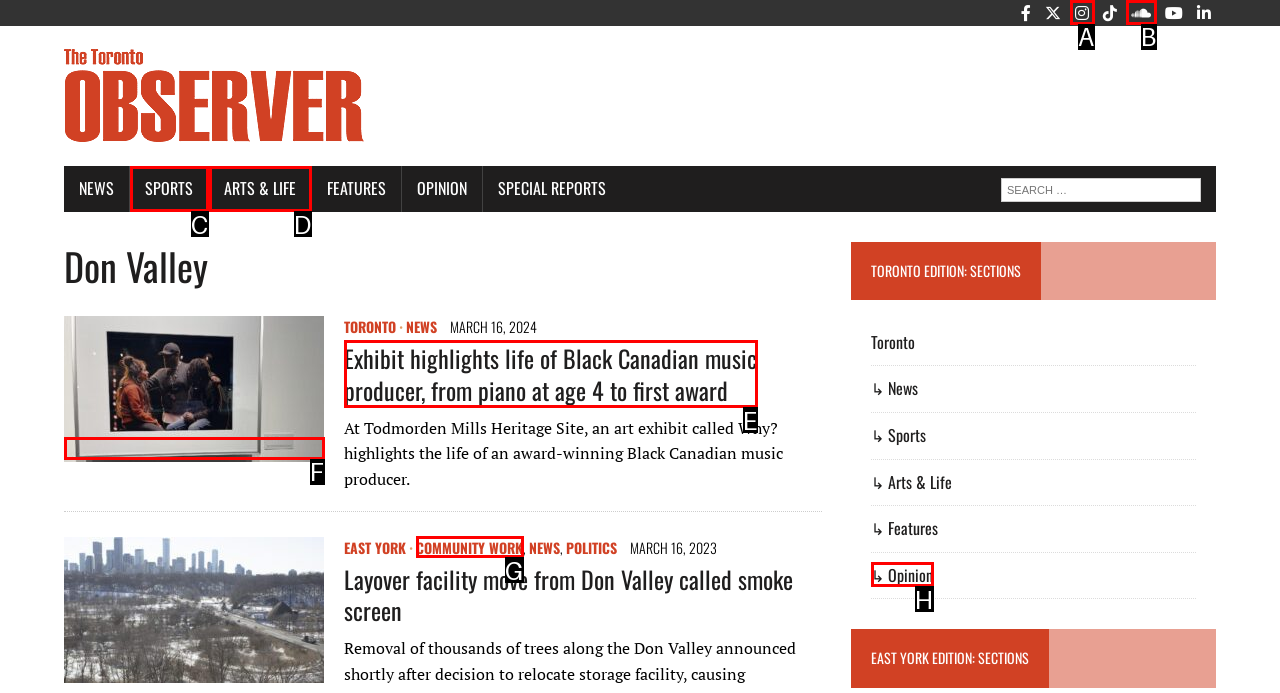From the provided options, which letter corresponds to the element described as: ← Current Status
Answer with the letter only.

None